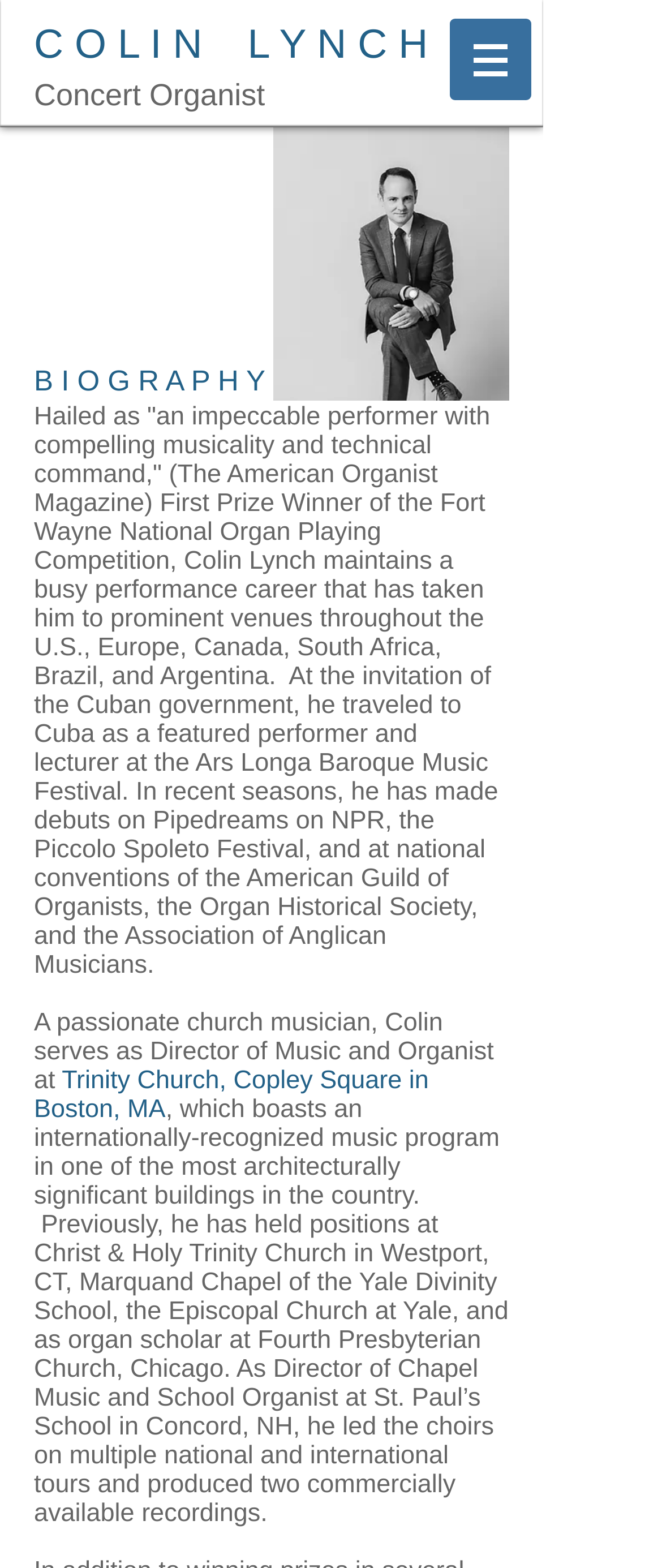Determine the bounding box coordinates for the HTML element described here: "Concert Organist".

[0.051, 0.049, 0.4, 0.071]